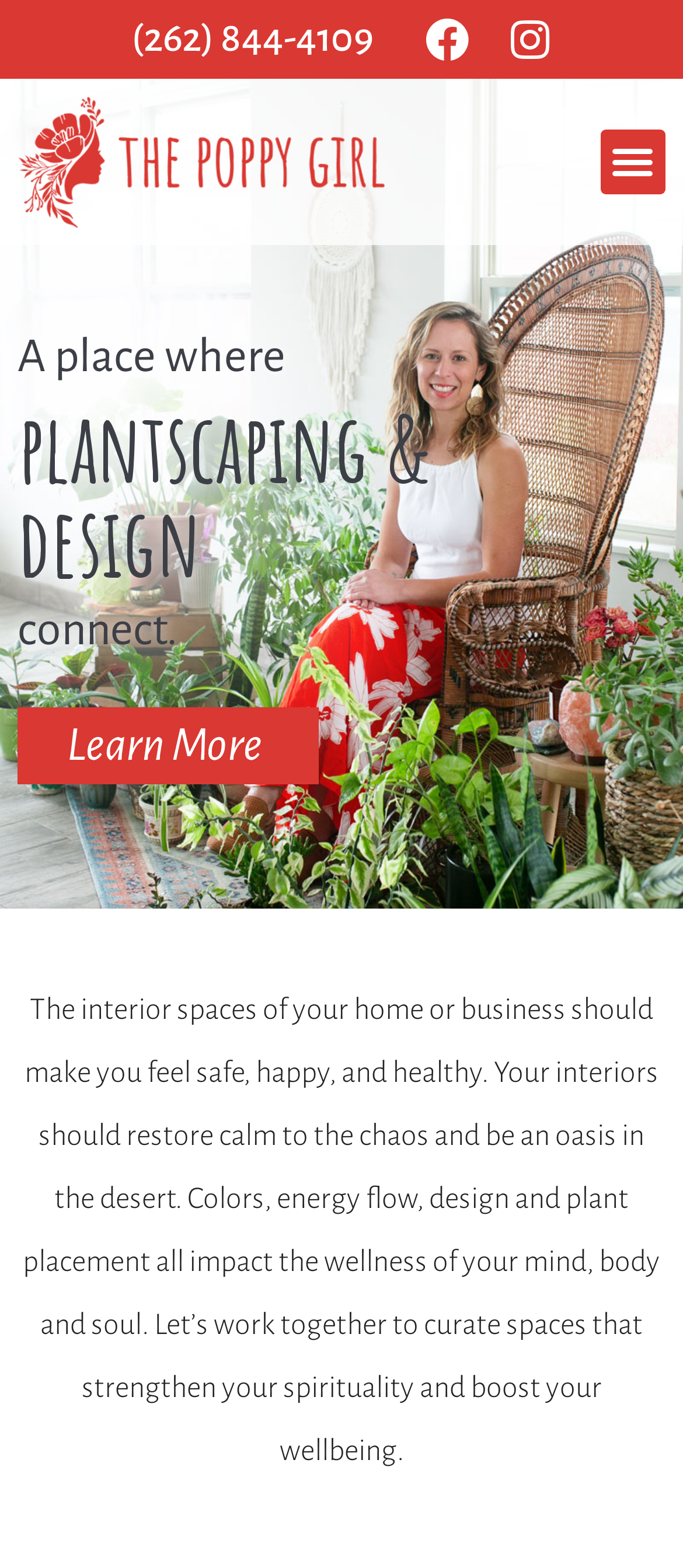Please determine the main heading text of this webpage.

plantscaping & design